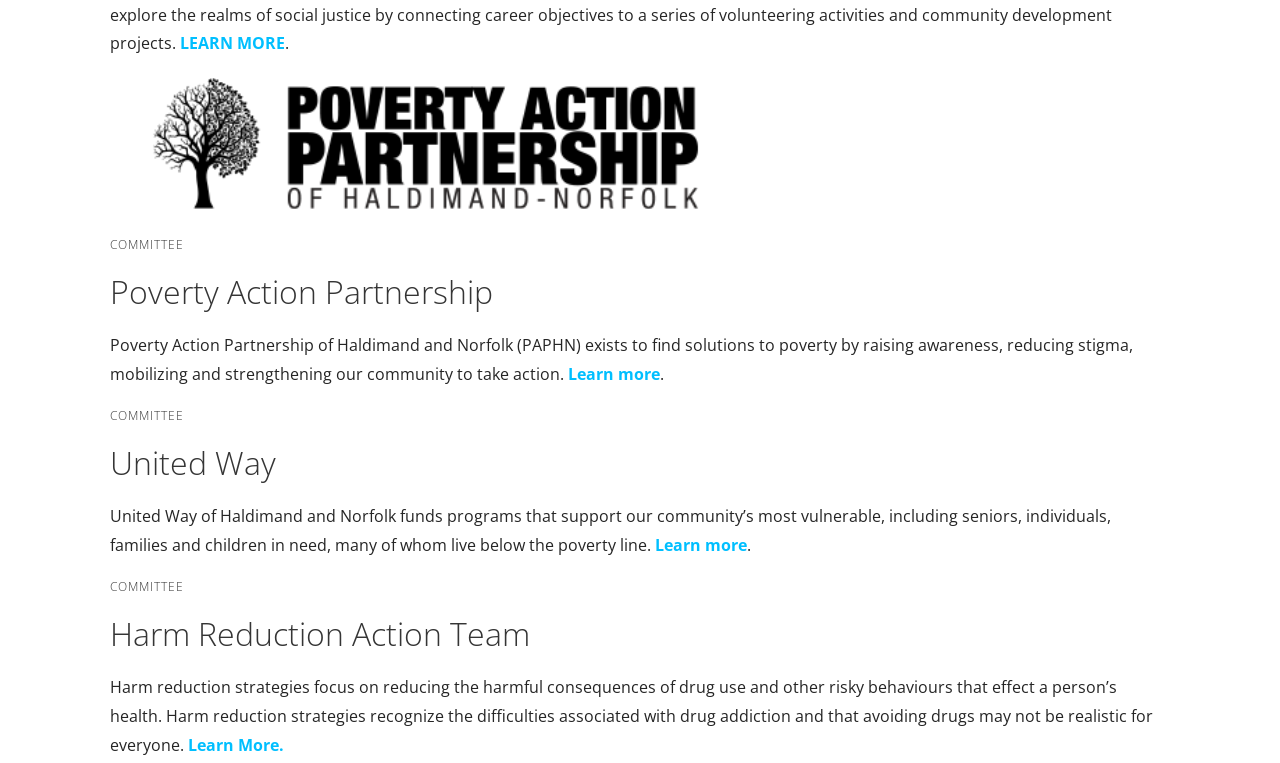Answer with a single word or phrase: 
What is the name of the organization with the acronym PAPHN?

Poverty Action Partnership of Haldimand and Norfolk